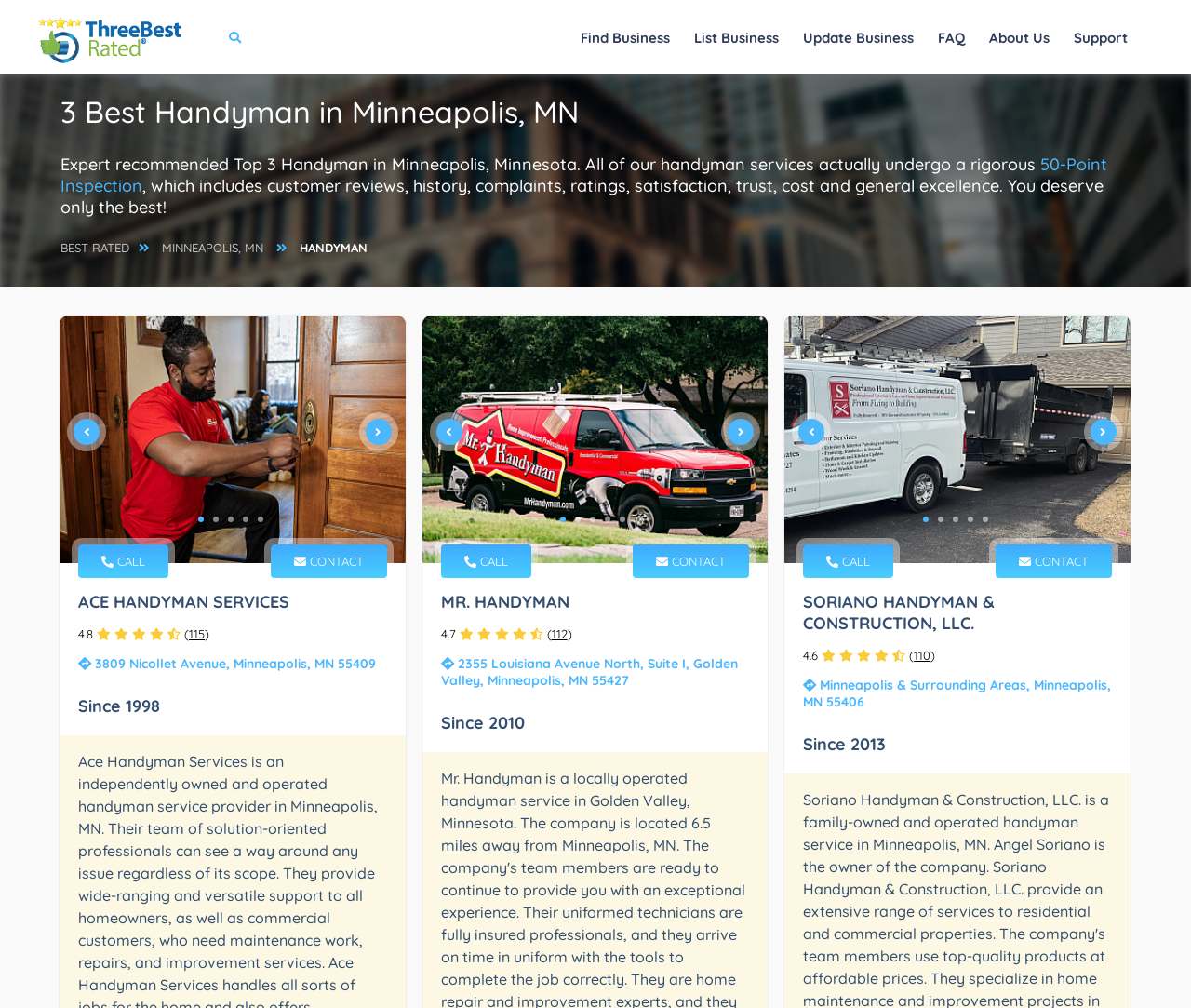Using details from the image, please answer the following question comprehensively:
What is the address of MR. HANDYMAN?

The webpage has a link ' 2355 Louisiana Avenue North, Suite I, Golden Valley, Minneapolis, MN 55427' next to the heading 'MR. HANDYMAN', indicating that the address of MR. HANDYMAN is 2355 Louisiana Avenue North, Suite I, Golden Valley, Minneapolis, MN 55427.